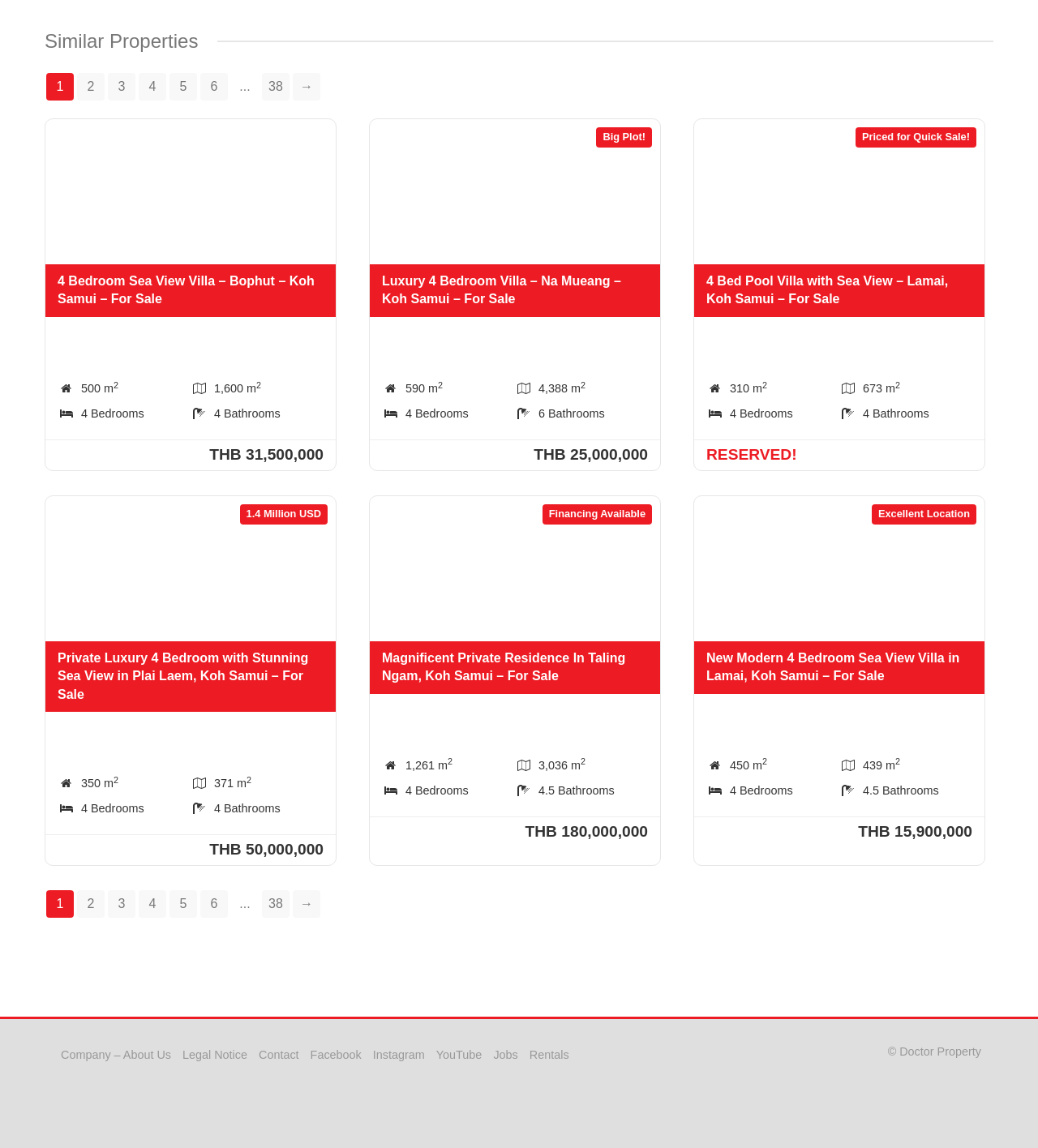Please identify the bounding box coordinates of the clickable area that will allow you to execute the instruction: "Click on the Wire Treasures by Gloria link".

None